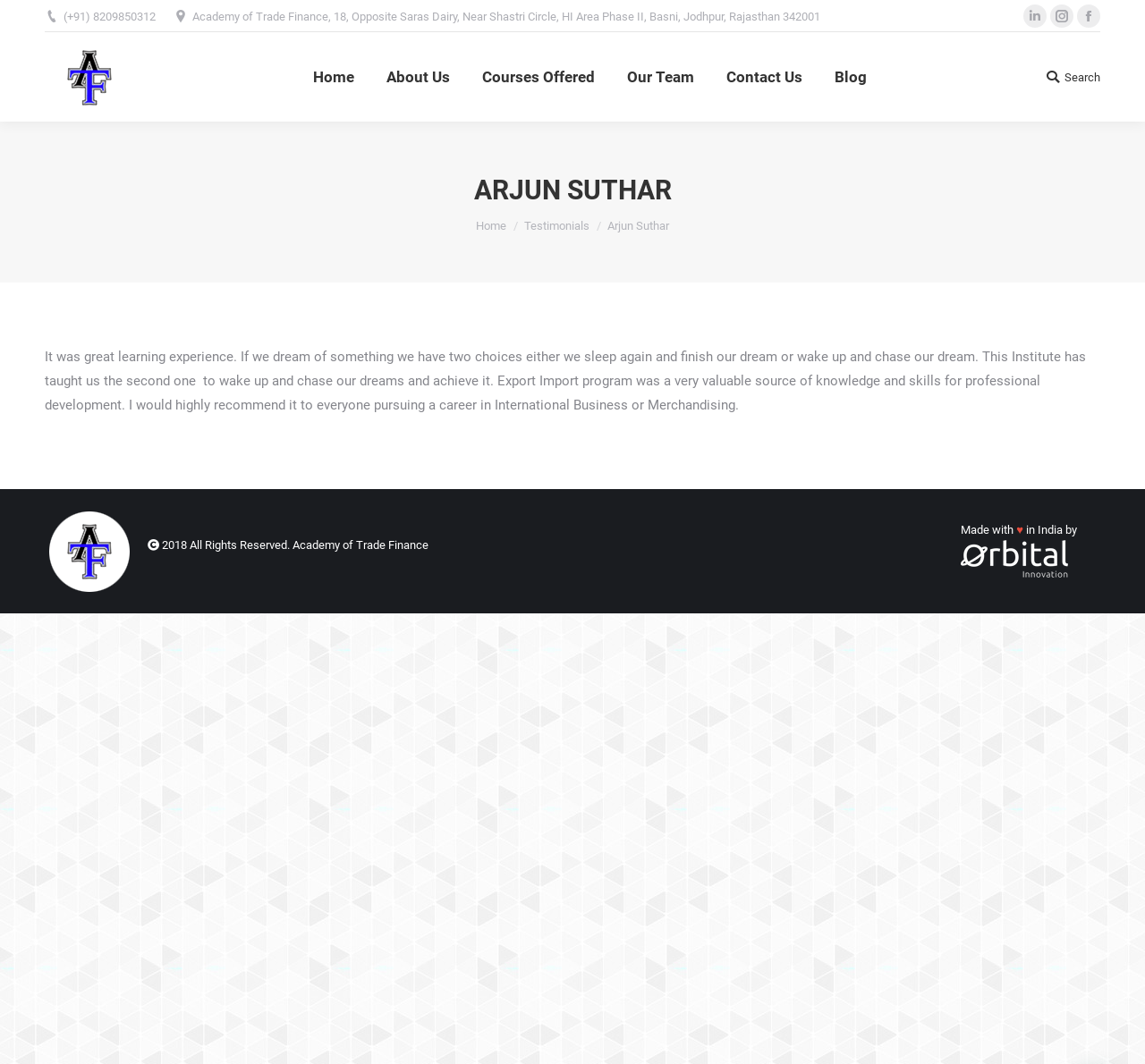Locate the bounding box of the UI element based on this description: "Our Team". Provide four float numbers between 0 and 1 as [left, top, right, bottom].

[0.545, 0.045, 0.609, 0.099]